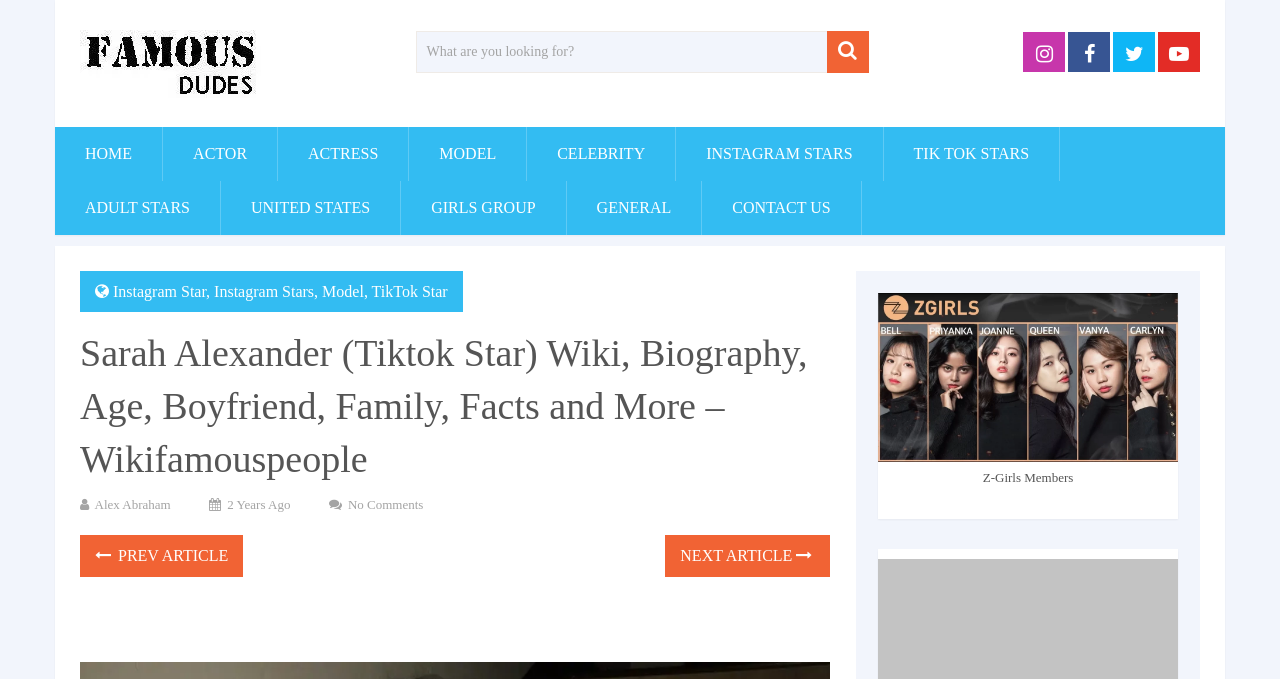What is the purpose of the searchbox?
Answer with a single word or phrase by referring to the visual content.

To search for something